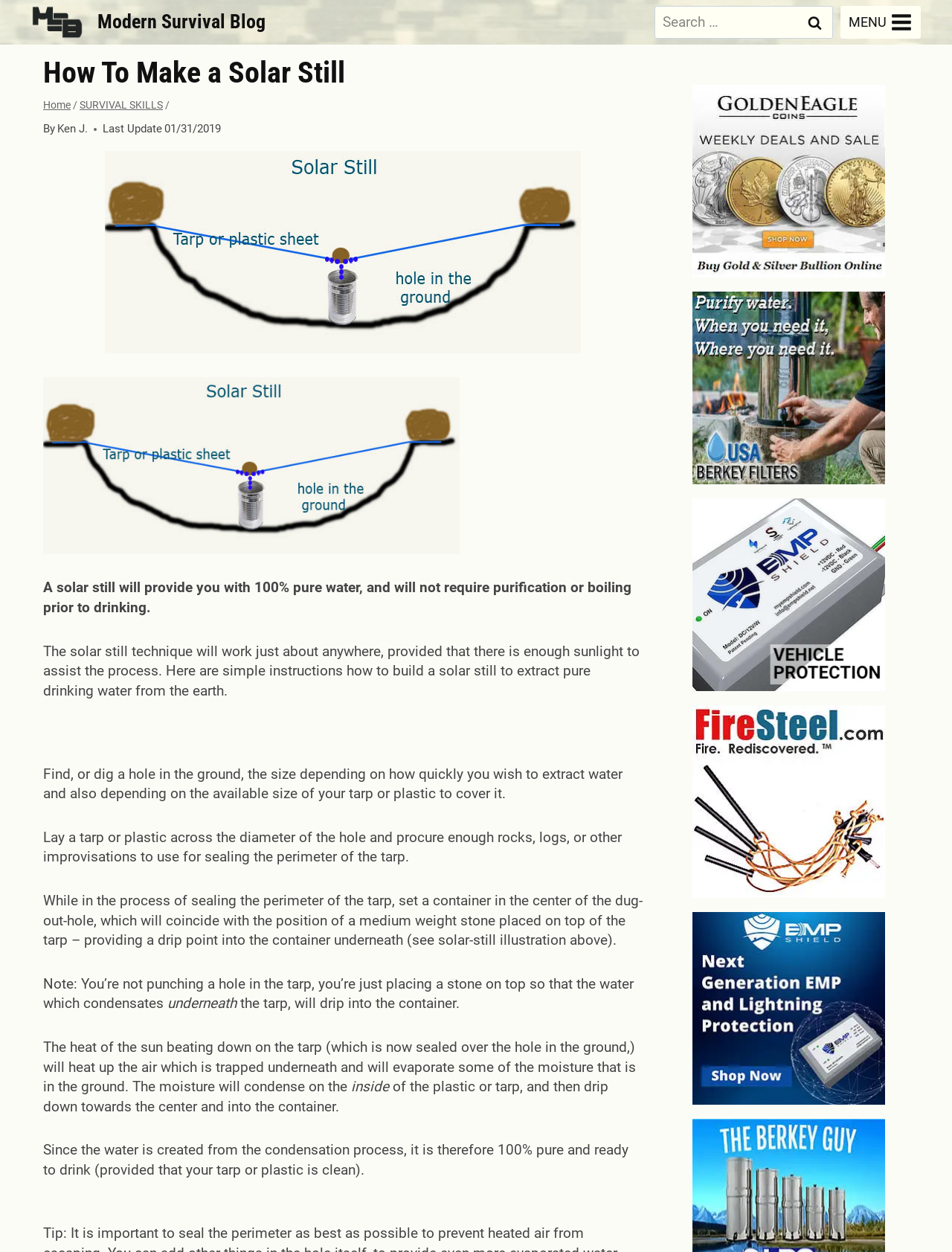Identify the bounding box coordinates of the region that should be clicked to execute the following instruction: "Click the 'Search' button".

[0.836, 0.005, 0.875, 0.031]